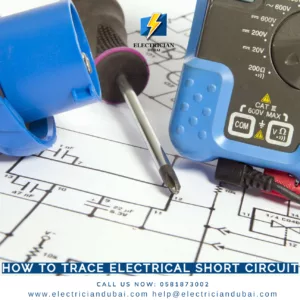Offer a detailed explanation of the image.

The image illustrates a practical guide on tracing electrical short circuits. It features essential tools and items laid out over a blueprints-style background that depicts intricate electrical schematics. Prominently displayed is a multimeter, a crucial device used for measuring voltage, current, and resistance, essential for diagnosing electrical issues. Beside it, a screwdriver and a blue electrical socket add to the toolkit, indicating the hands-on nature of the troubleshooting process. The title "HOW TO TRACE ELECTRICAL SHORT CIRCUIT" is boldly inscribed at the bottom, emphasizing the educational purpose of the image. Additionally, the contact information for an electrical service, including a phone number, is provided, suggesting the availability of professional assistance if needed. This visual serves as both an informative reference and a call to action for those experiencing electrical problems.